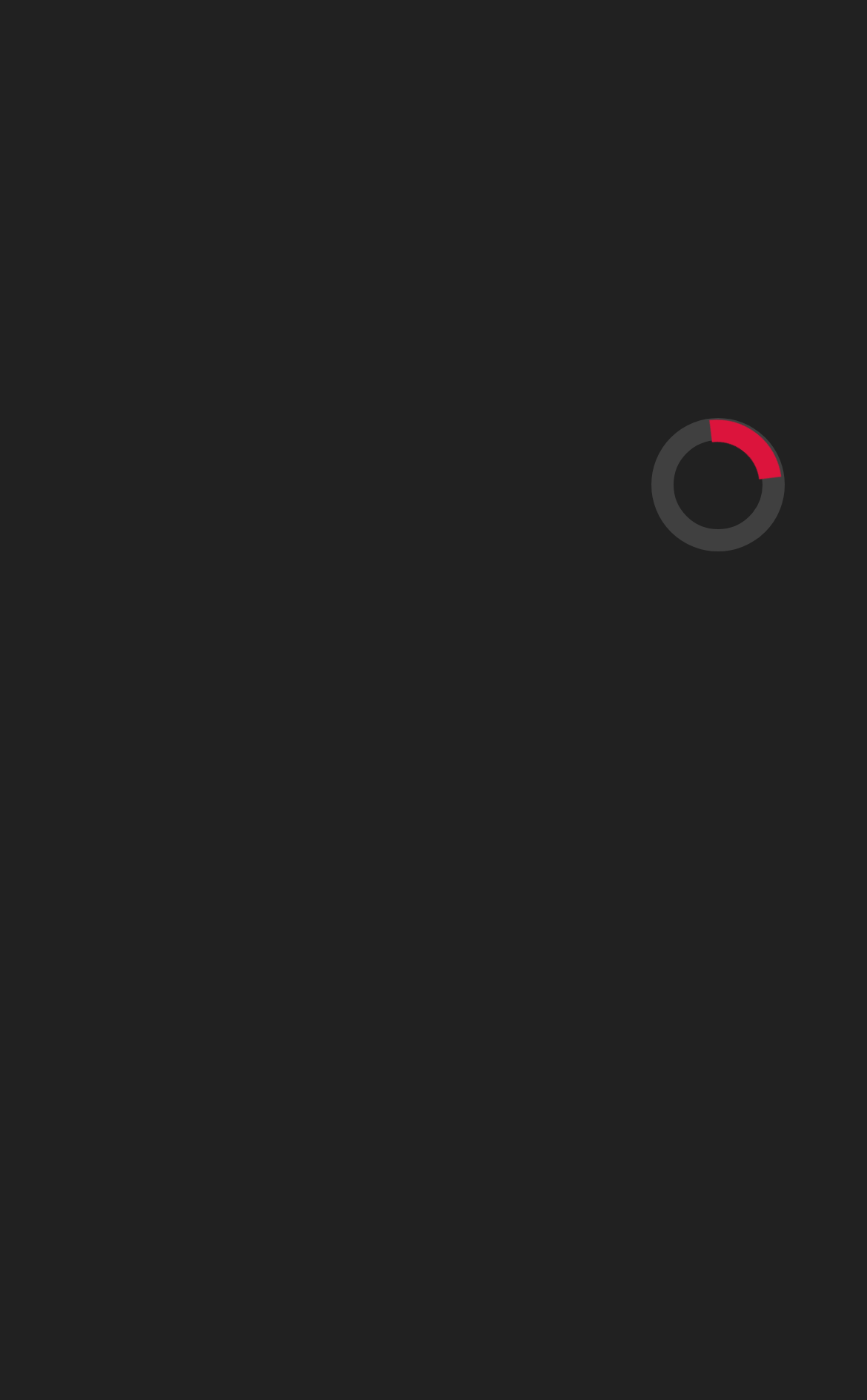Given the element description Christian Knox, specify the bounding box coordinates of the corresponding UI element in the format (top-left x, top-left y, bottom-right x, bottom-right y). All values must be between 0 and 1.

[0.11, 0.686, 0.285, 0.709]